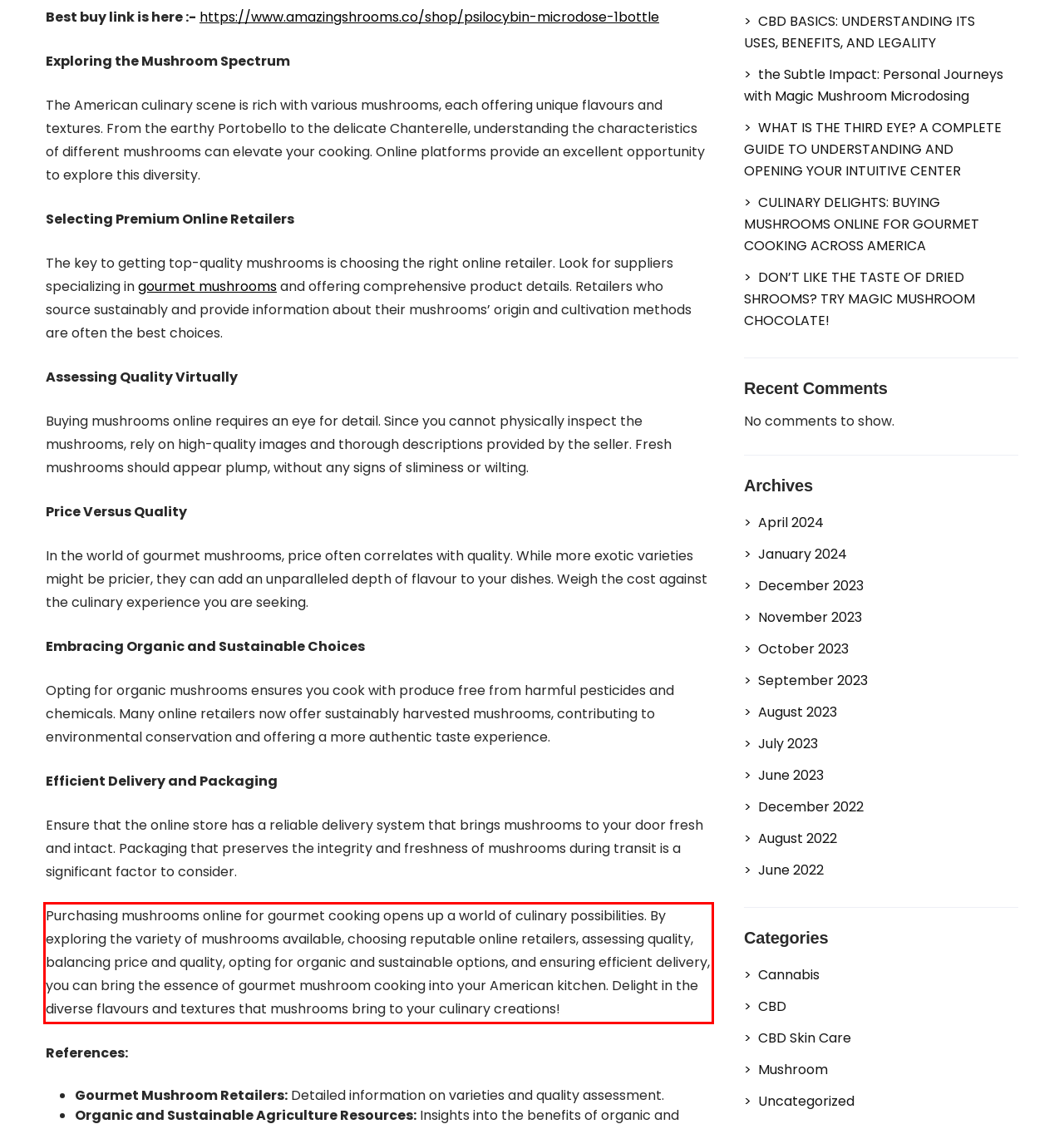Please take the screenshot of the webpage, find the red bounding box, and generate the text content that is within this red bounding box.

Purchasing mushrooms online for gourmet cooking opens up a world of culinary possibilities. By exploring the variety of mushrooms available, choosing reputable online retailers, assessing quality, balancing price and quality, opting for organic and sustainable options, and ensuring efficient delivery, you can bring the essence of gourmet mushroom cooking into your American kitchen. Delight in the diverse flavours and textures that mushrooms bring to your culinary creations!